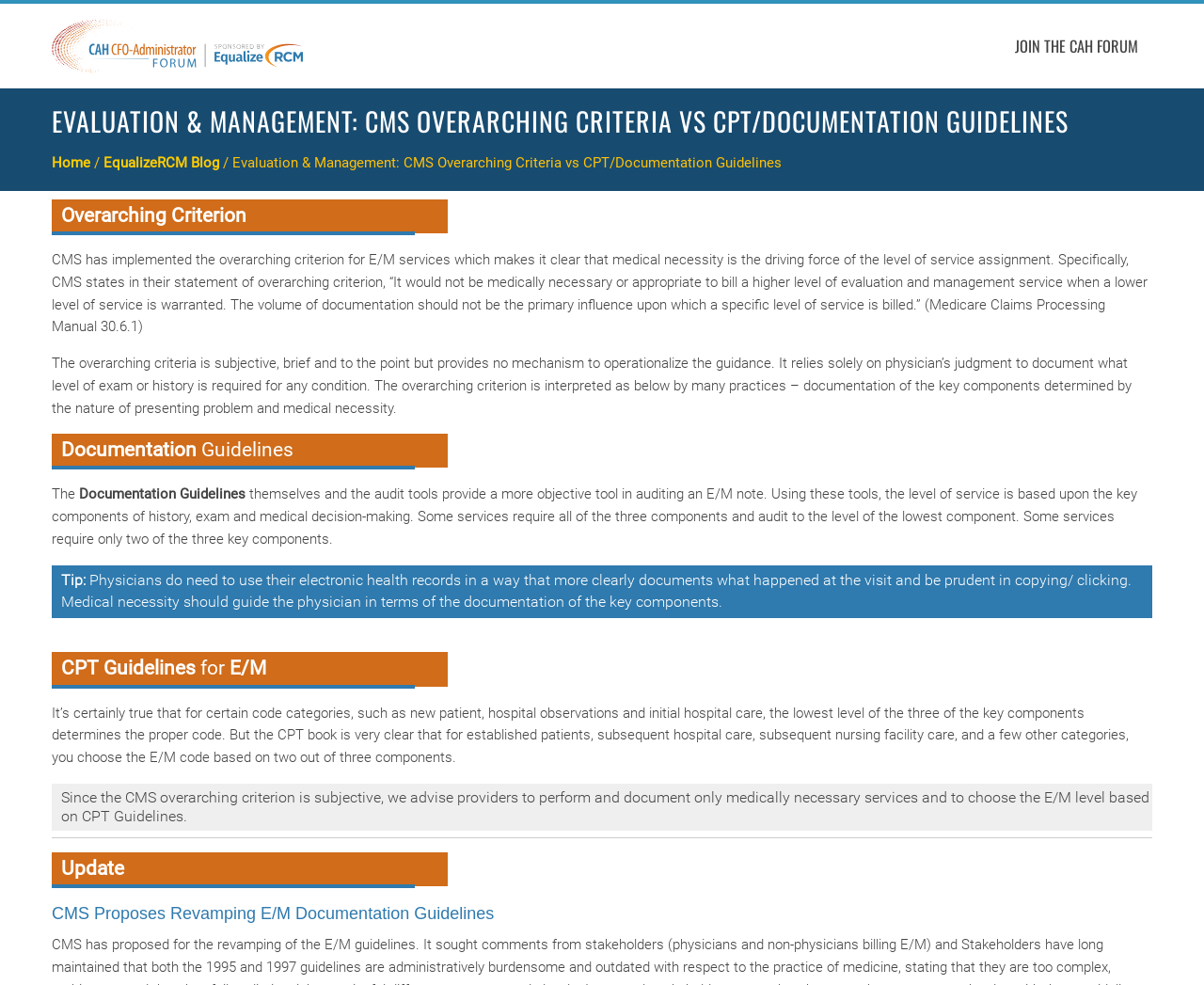Given the following UI element description: "Join the CAH Forum", find the bounding box coordinates in the webpage screenshot.

[0.831, 0.03, 0.957, 0.064]